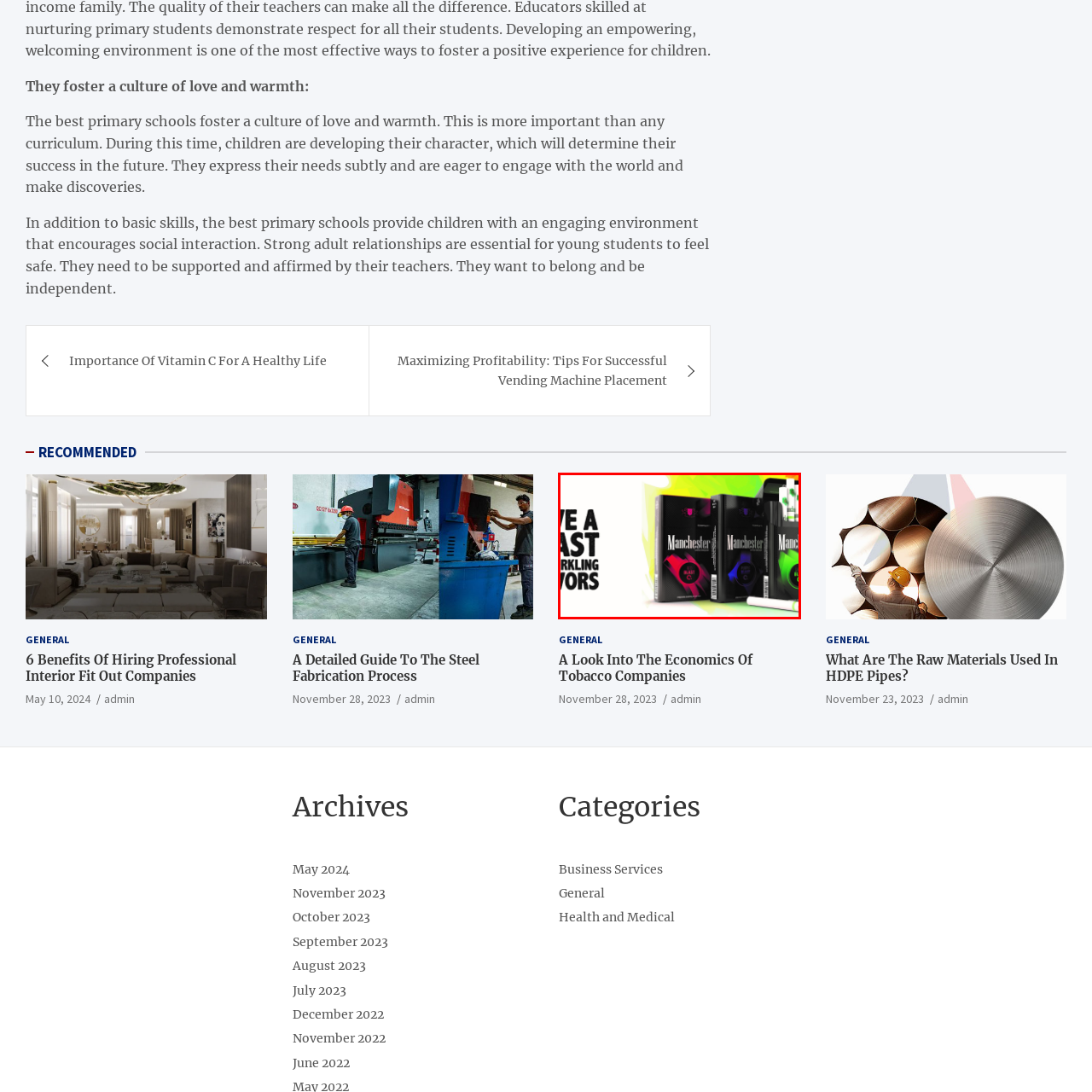How many packaging designs are featured in the image?
Observe the image within the red bounding box and give a detailed and thorough answer to the question.

The image showcases three distinct packaging designs for flavored products, each with bold colors and highlighting a variety of sparkling flavors.